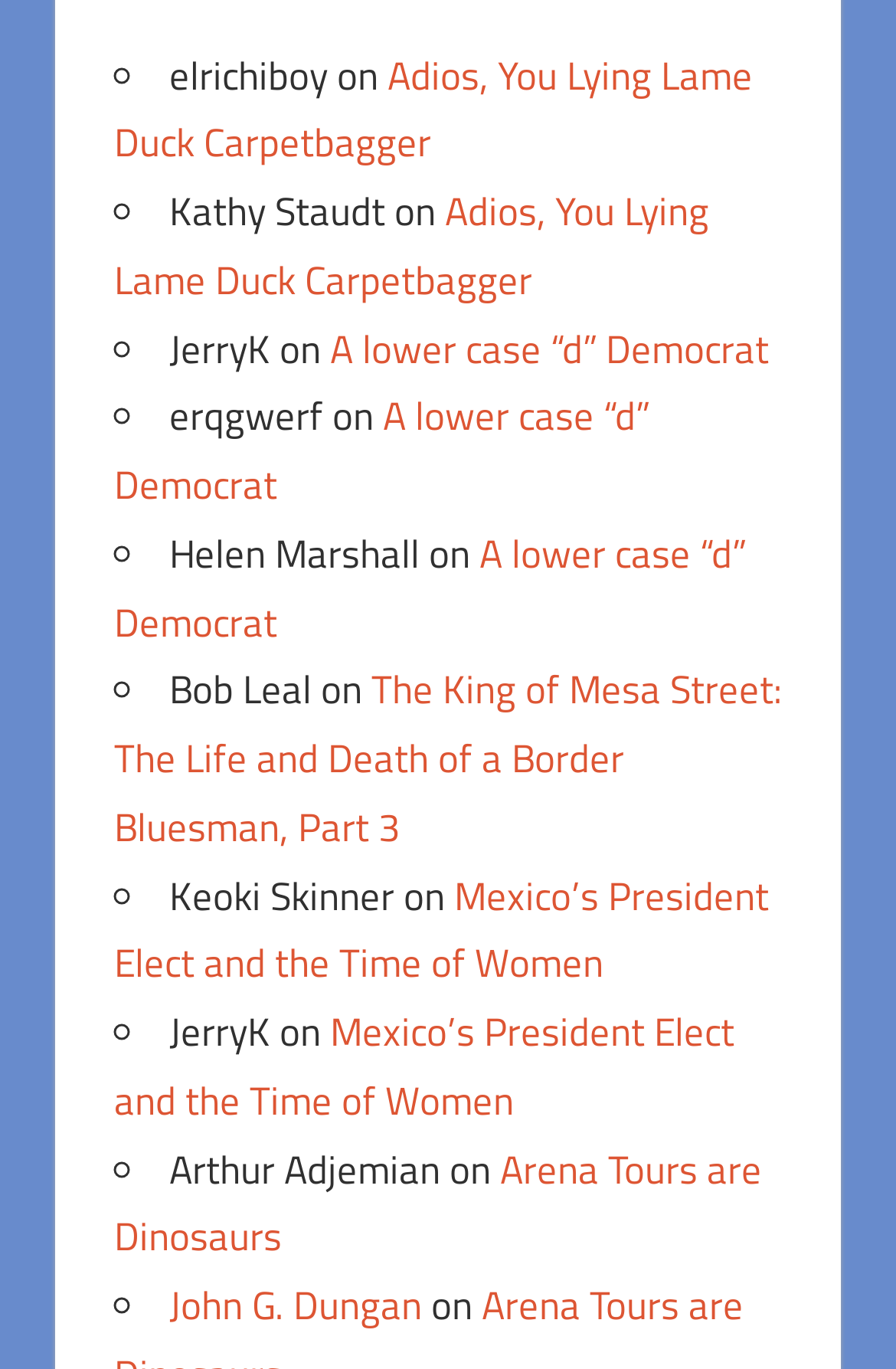Determine the bounding box coordinates of the UI element that matches the following description: "John G. Dungan". The coordinates should be four float numbers between 0 and 1 in the format [left, top, right, bottom].

[0.188, 0.932, 0.471, 0.975]